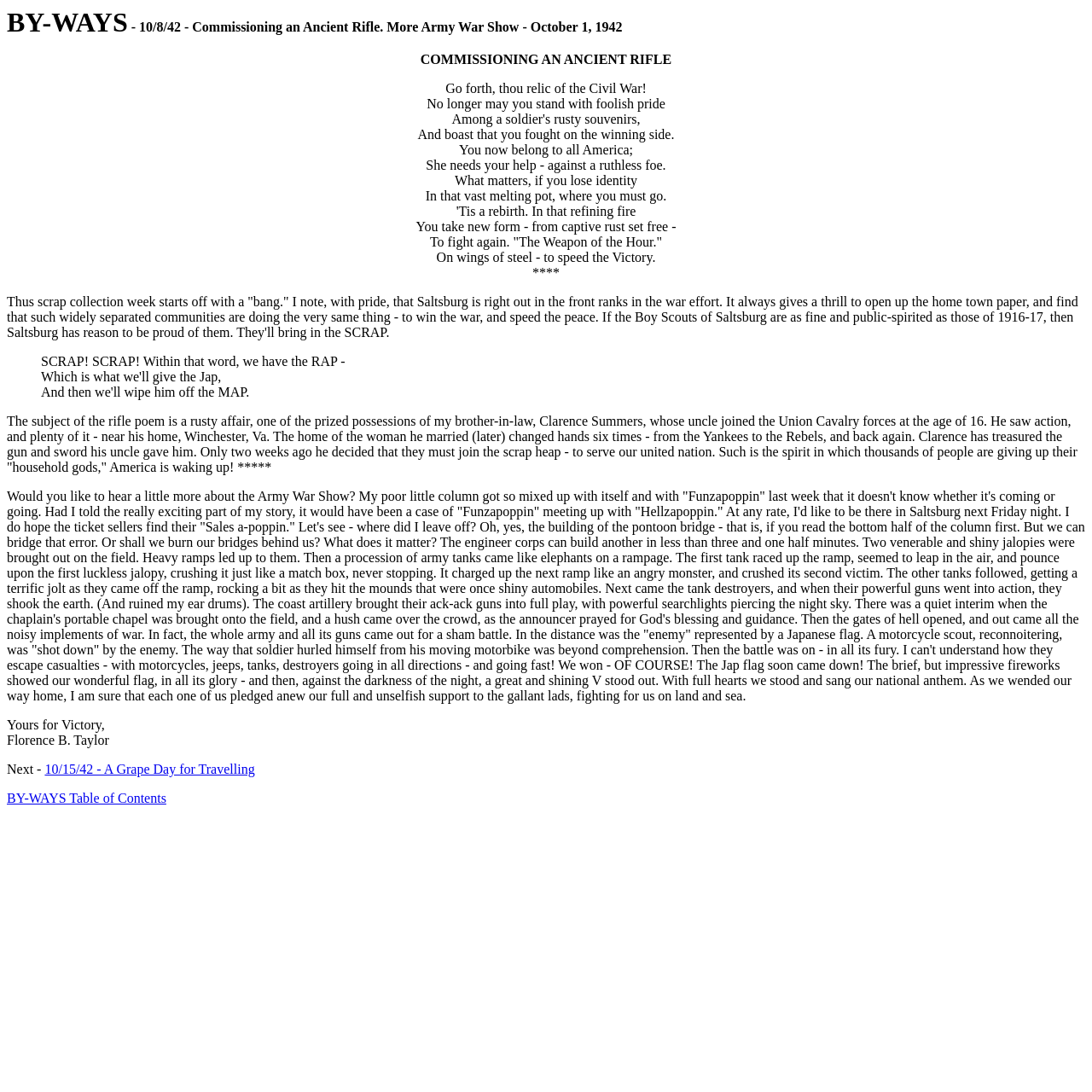Please provide a brief answer to the question using only one word or phrase: 
What is the significance of the 'V' symbol?

Victory